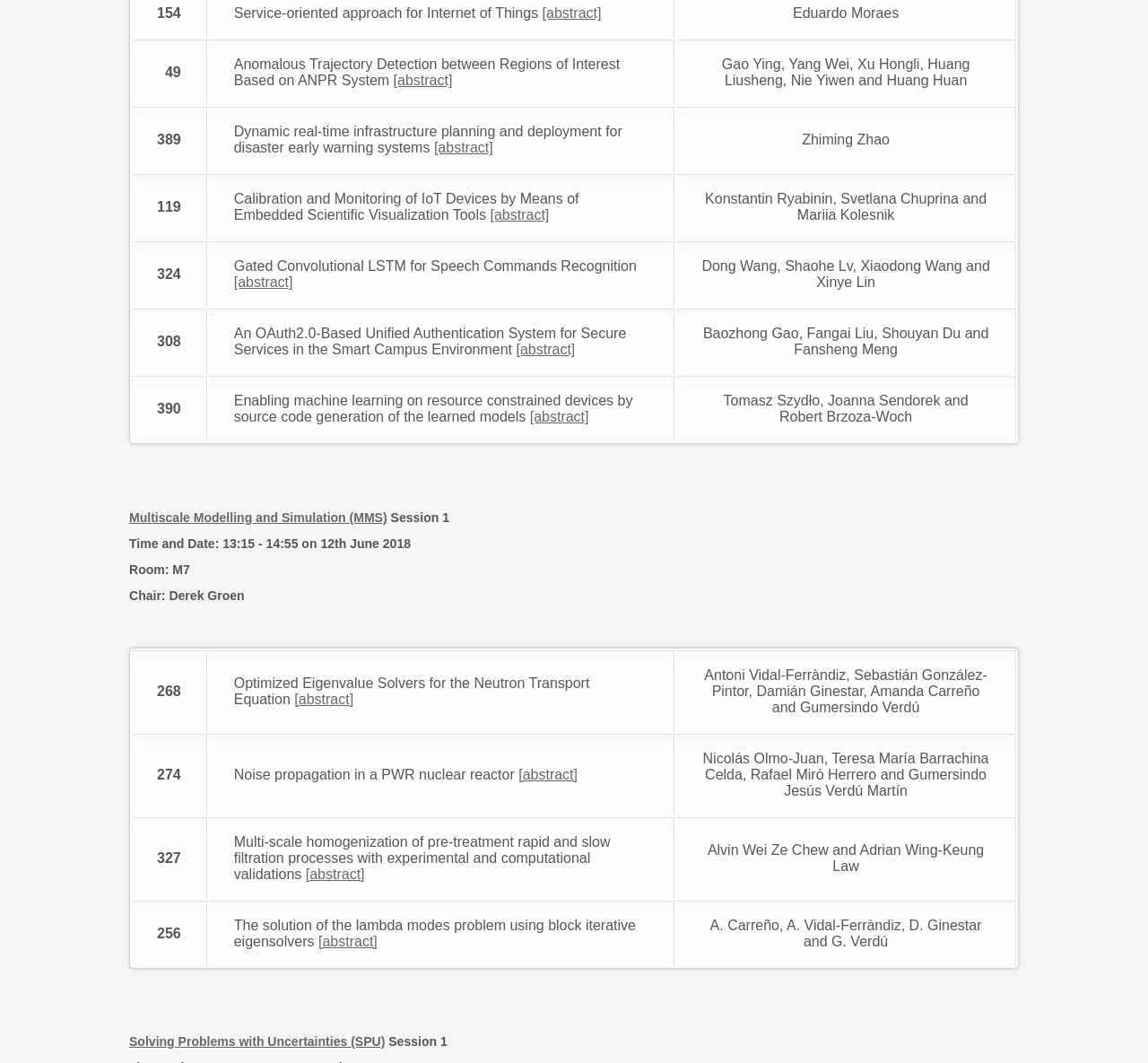Point out the bounding box coordinates of the section to click in order to follow this instruction: "View directions and opening hours".

None